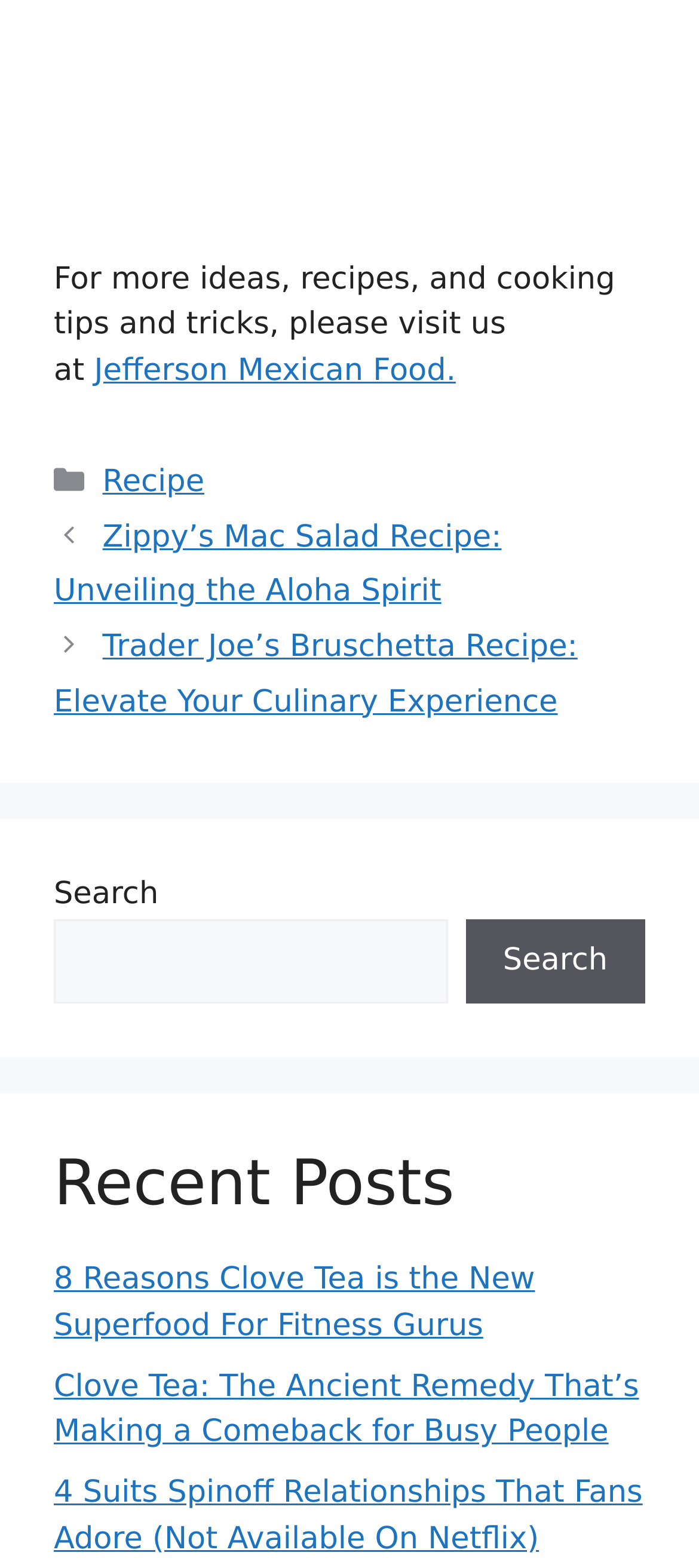How many recent posts are displayed?
Carefully analyze the image and provide a detailed answer to the question.

The recent posts section is located at the bottom of the webpage and displays three links to different posts, indicating that there are three recent posts.